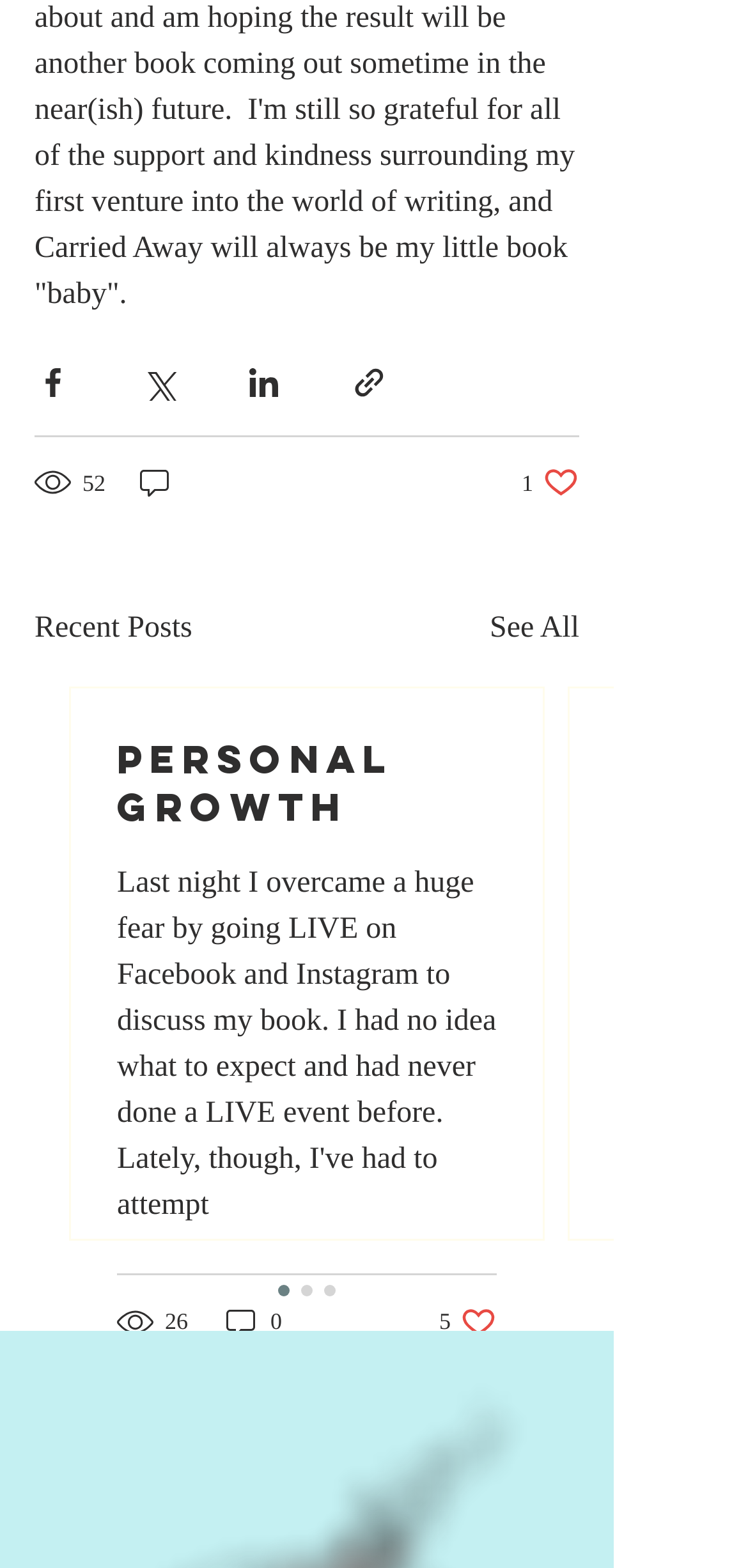Provide the bounding box coordinates for the UI element that is described by this text: "aria-label="Share via link"". The coordinates should be in the form of four float numbers between 0 and 1: [left, top, right, bottom].

[0.469, 0.233, 0.518, 0.256]